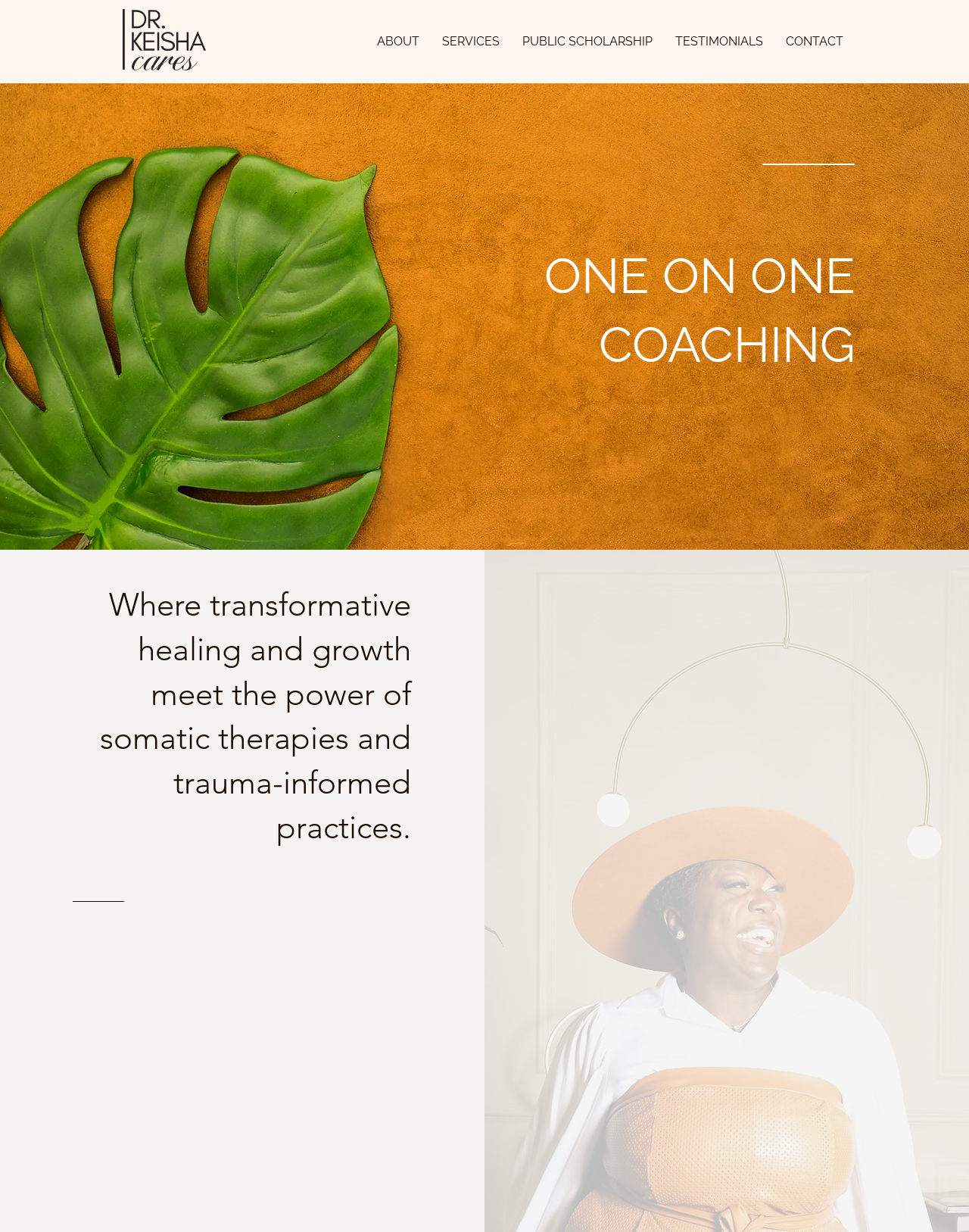Please examine the image and answer the question with a detailed explanation:
What is the main topic of this webpage?

Based on the webpage's structure and content, it appears to be focused on one-on-one coaching services, with a heading that mentions 'ONE ON ONE COACHING' and a description that suggests transformative healing and growth through somatic therapies and trauma-informed practices.